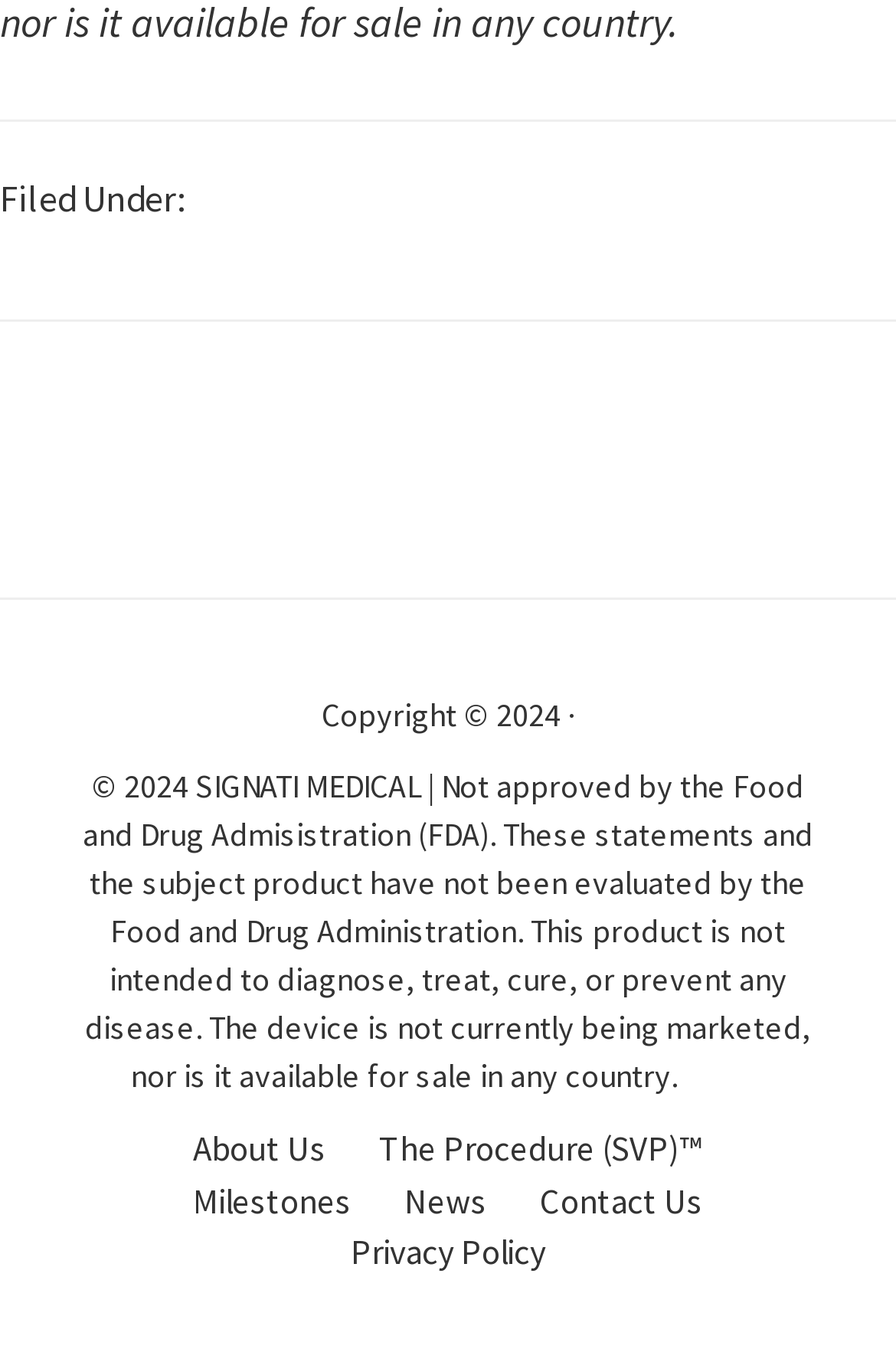Determine the bounding box for the UI element described here: "Milestones".

[0.215, 0.872, 0.392, 0.91]